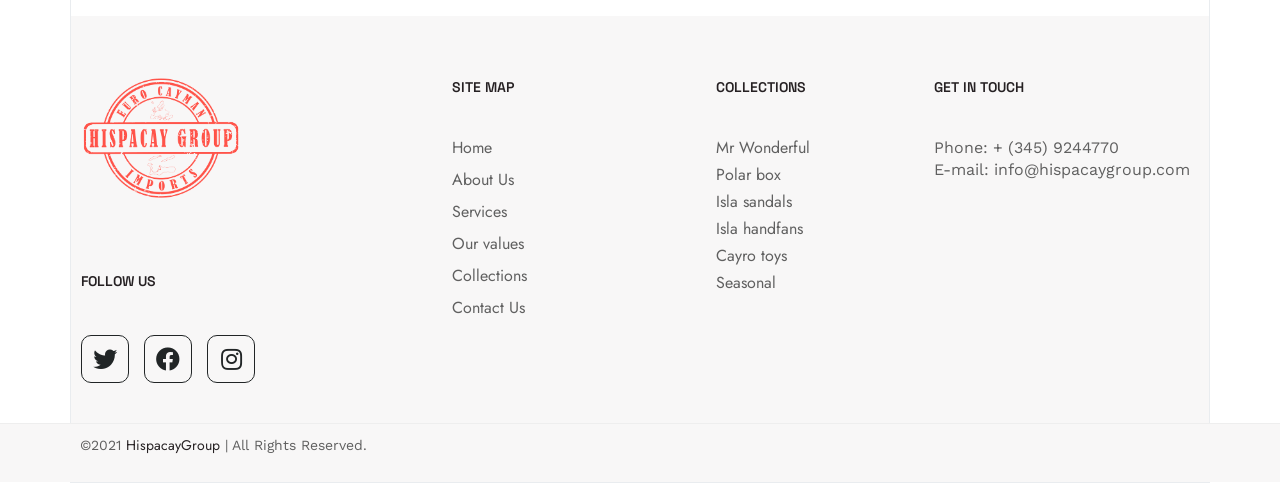Use a single word or phrase to respond to the question:
How many links are available in the site map?

6